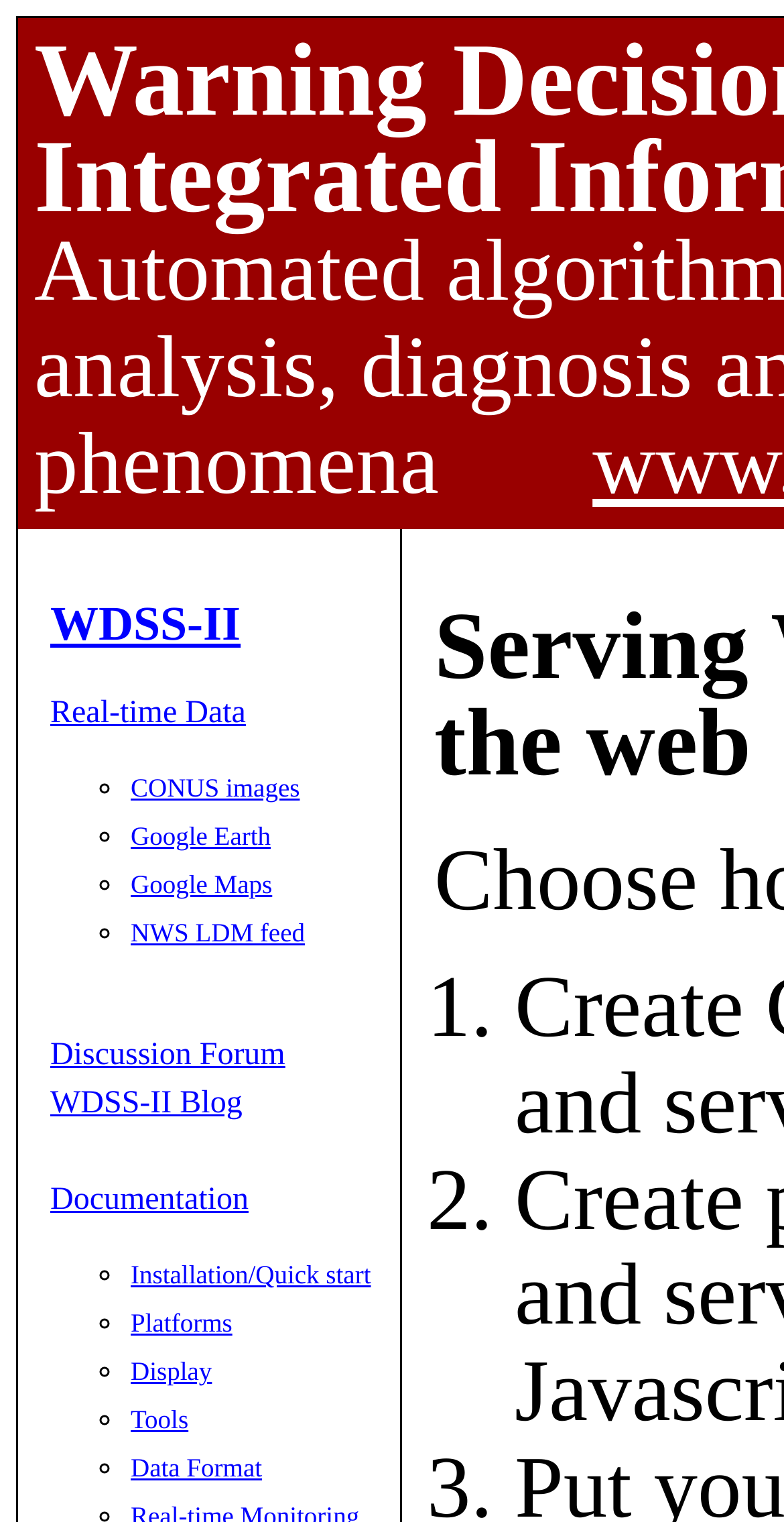Locate the coordinates of the bounding box for the clickable region that fulfills this instruction: "Read WDSS-II Blog".

[0.064, 0.714, 0.309, 0.736]